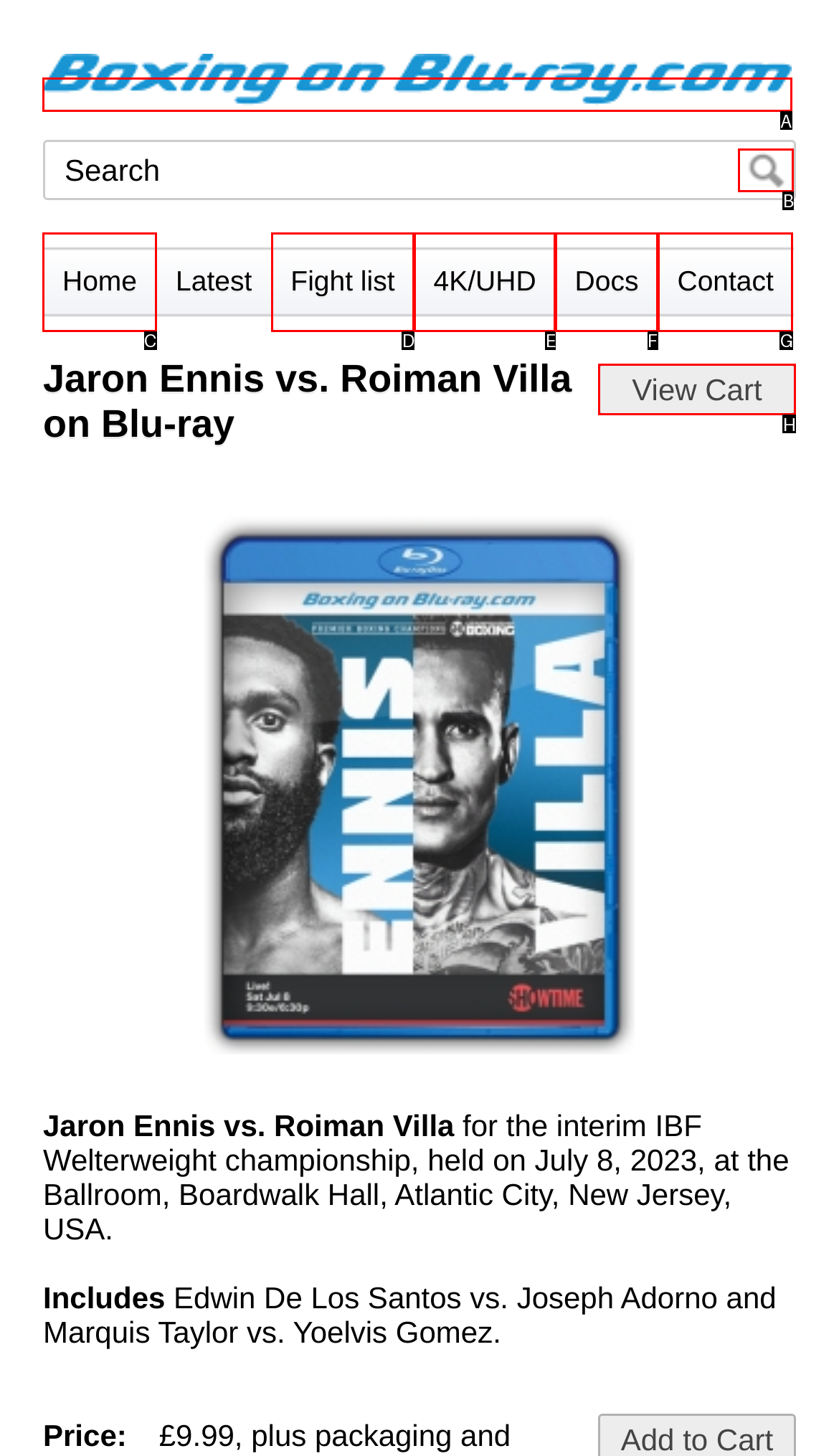Looking at the description: name="submit" title="View Cart" value="View Cart", identify which option is the best match and respond directly with the letter of that option.

H